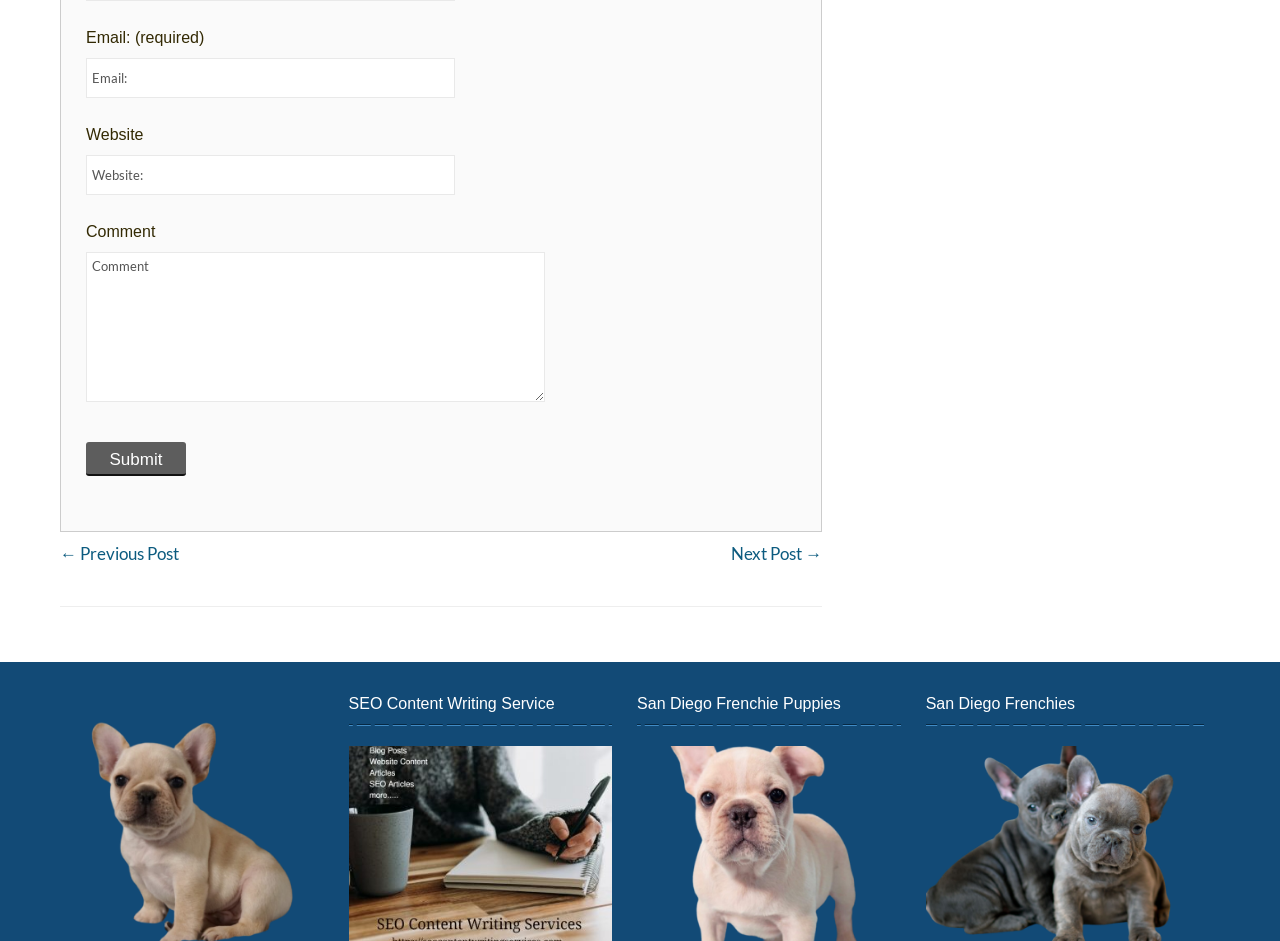Could you locate the bounding box coordinates for the section that should be clicked to accomplish this task: "Get more info about PRAISUN Outdoor Dog Bed".

[0.896, 0.2, 0.936, 0.216]